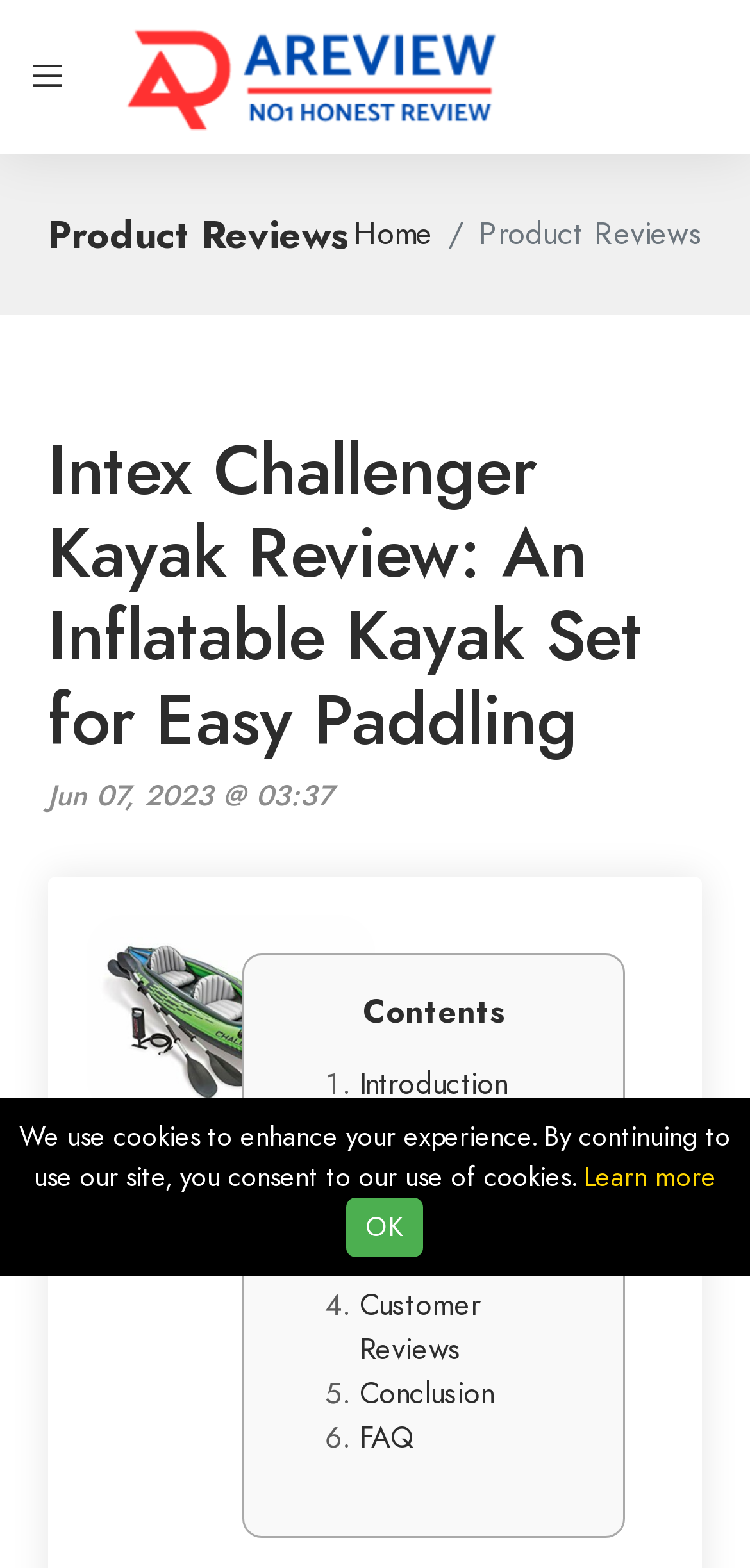Locate the bounding box coordinates of the area where you should click to accomplish the instruction: "learn more about cookies".

[0.778, 0.739, 0.955, 0.763]